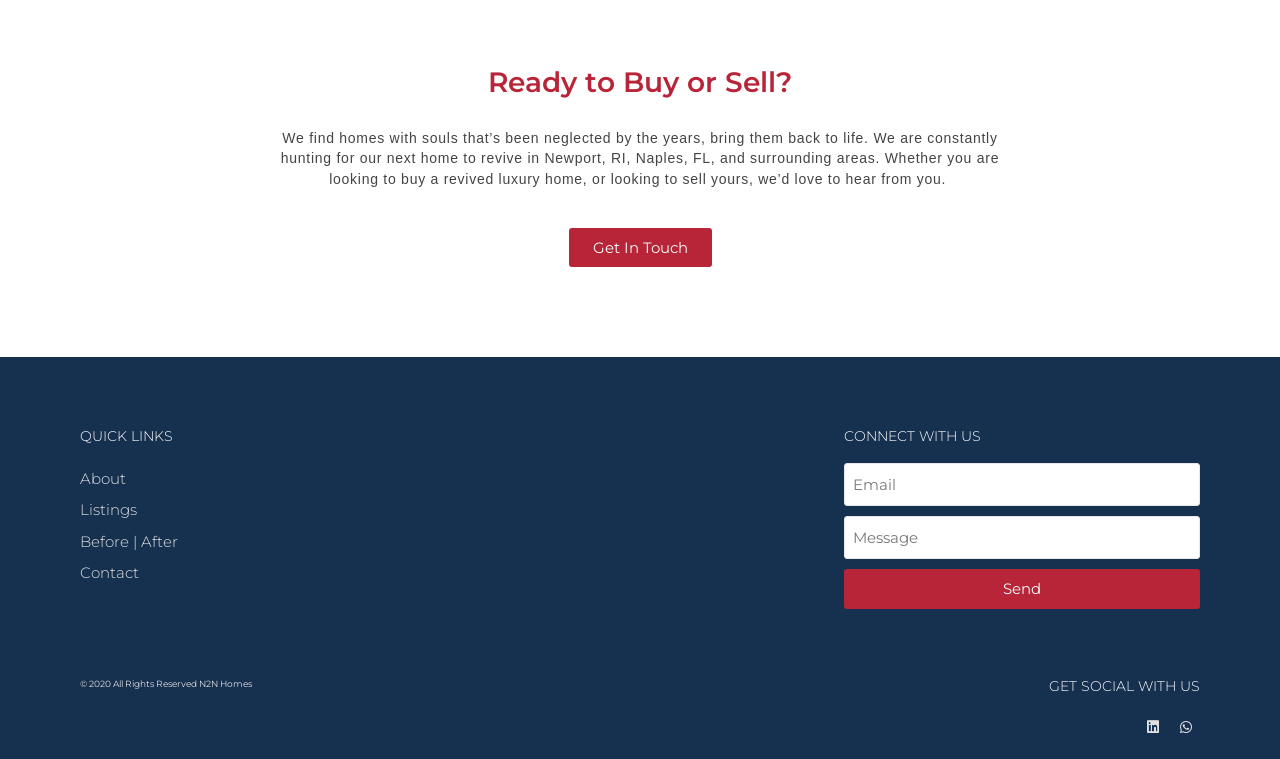What is the purpose of the 'Get In Touch' link?
Kindly give a detailed and elaborate answer to the question.

The 'Get In Touch' link is likely used to contact the company, as it is placed after the introductory paragraph and before the 'QUICK LINKS' section, suggesting that it is a call-to-action for users to get in touch with the company.